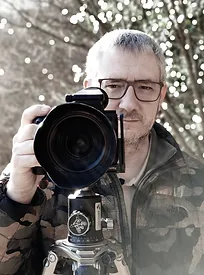What is the camera mounted on?
Your answer should be a single word or phrase derived from the screenshot.

Tripod